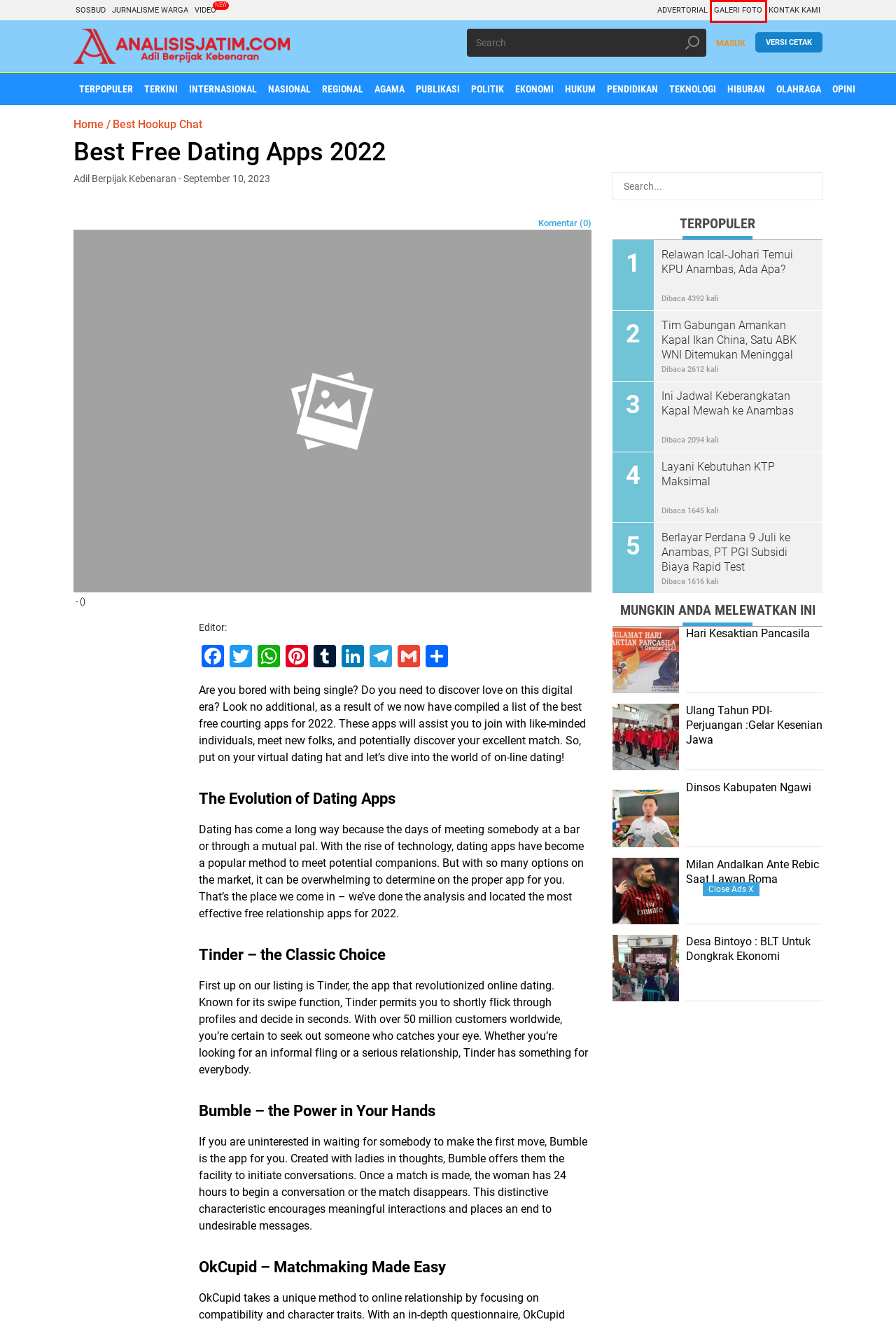Consider the screenshot of a webpage with a red bounding box and select the webpage description that best describes the new page that appears after clicking the element inside the red box. Here are the candidates:
A. TEKNOLOGI Arsip - Adil Berpijak Kebenaran
B. TERPOPULER Arsip - Adil Berpijak Kebenaran
C. HUKUM Arsip - Adil Berpijak Kebenaran
D. GALERI FOTO Arsip - Adil Berpijak Kebenaran
E. OLAHRAGA Arsip - Adil Berpijak Kebenaran
F. VIDEO Arsip - Adil Berpijak Kebenaran
G. HIBURAN Arsip - Adil Berpijak Kebenaran
H. Ruang Publikasi Arsip - Adil Berpijak Kebenaran

D